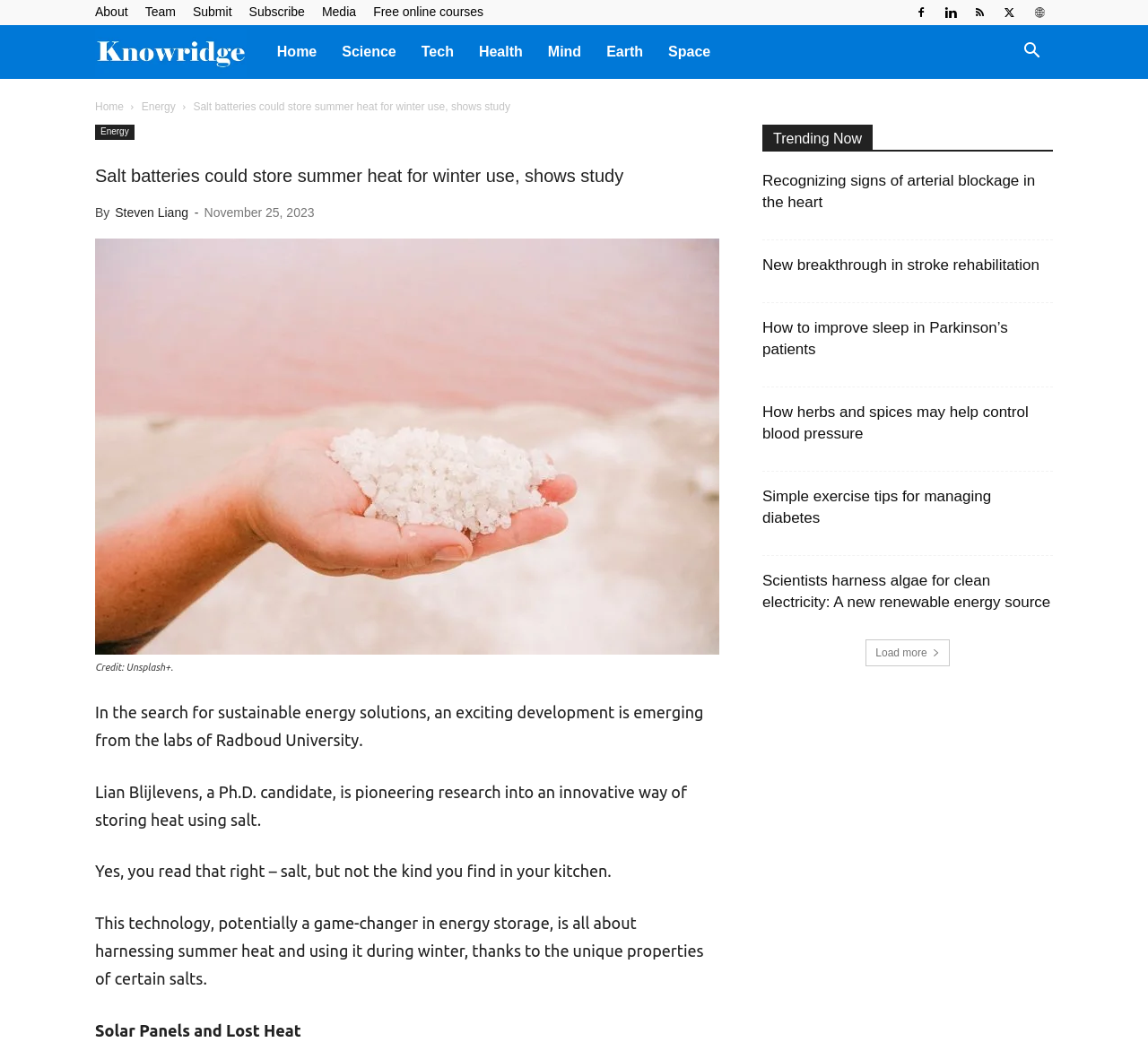Create an elaborate caption that covers all aspects of the webpage.

The webpage appears to be a news article or blog post about a study on salt batteries that can store summer heat for winter use. At the top of the page, there is a navigation menu with links to various sections, including "About", "Team", "Submit", "Subscribe", "Media", and "Free online courses". Below this menu, there is a logo and a search bar.

The main content of the page is divided into two sections. On the left side, there is a header with the title "Salt batteries could store summer heat for winter use, shows study" and a subheading with the author's name, "By Steven Liang". Below this, there is a figure with an image and a caption, "Credit: Unsplash+.". The main article text is divided into several paragraphs, discussing the research on salt batteries and their potential applications.

On the right side of the page, there is a complementary section with a heading "Trending Now" and several links to other articles, including "Recognizing signs of arterial blockage in the heart", "New breakthrough in stroke rehabilitation", and "How to improve sleep in Parkinson’s patients". At the bottom of this section, there is a "Load more" button.

Throughout the page, there are several social media links and icons, including Facebook, Twitter, and LinkedIn, located at the top right corner of the page.